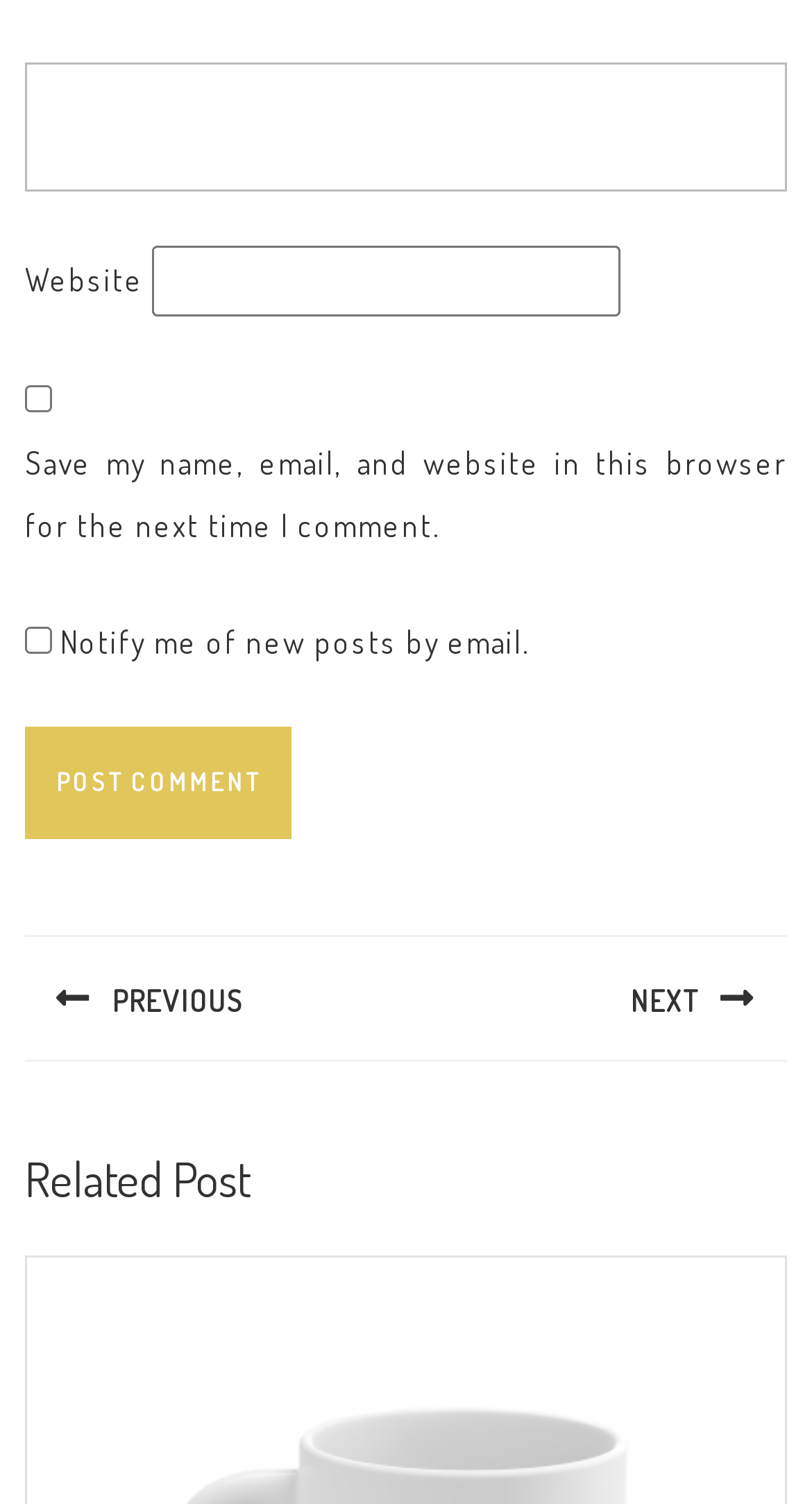What is the title of the section below the comment form?
Provide a concise answer using a single word or phrase based on the image.

Related Post